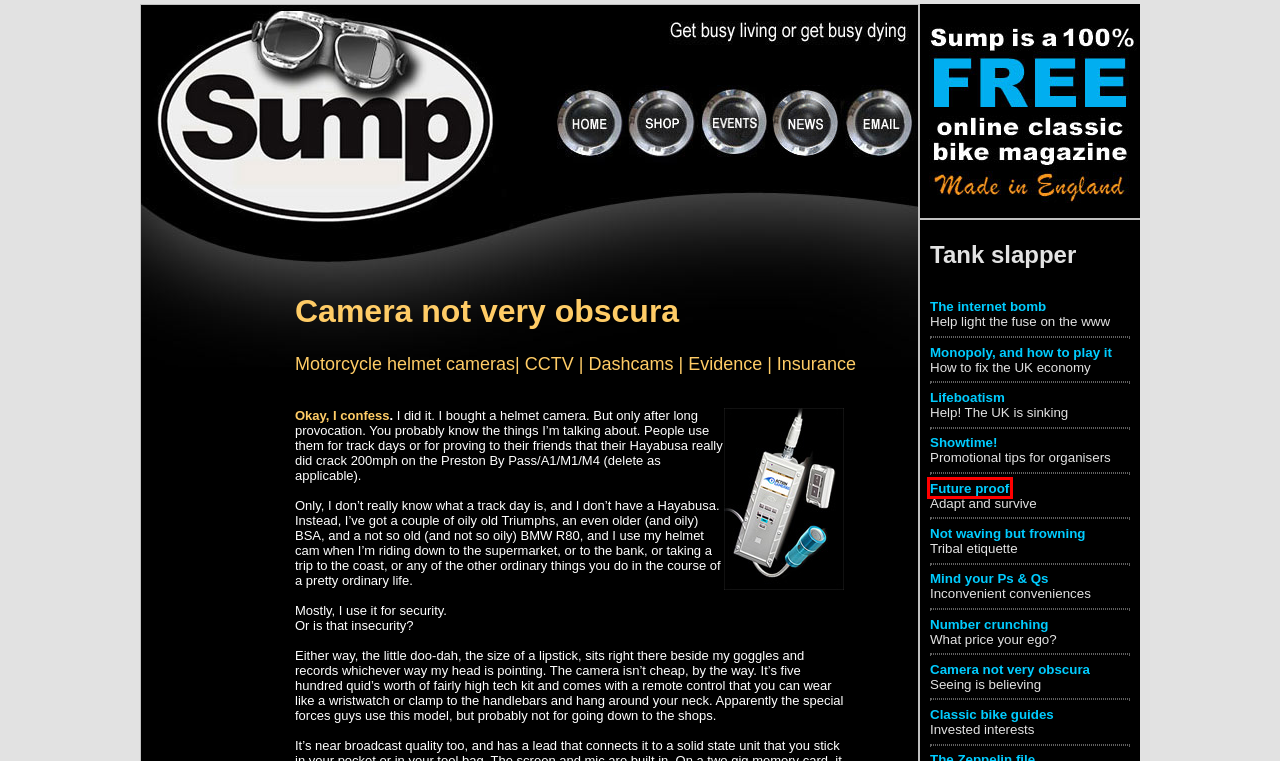Given a webpage screenshot with a UI element marked by a red bounding box, choose the description that best corresponds to the new webpage that will appear after clicking the element. The candidates are:
A. Mind your Ps & Qs | Battlesbridge Motorcycle Show
B. monopoly-and-how-to-play-it
C. CLASSIC BIKE GUIDES
D. the-internet-bomb
E. CLASSIC BIKE SHOWS
F. CLASSIC BIKE AND MOTORCYCLE EVENTS, JUMBLES, SHOWS, RUNS, SPRINTING AND RACING 2023.
G. lifeboatism
H. FUTURE PROOF | CLASSIC BIKE DEALERS

H